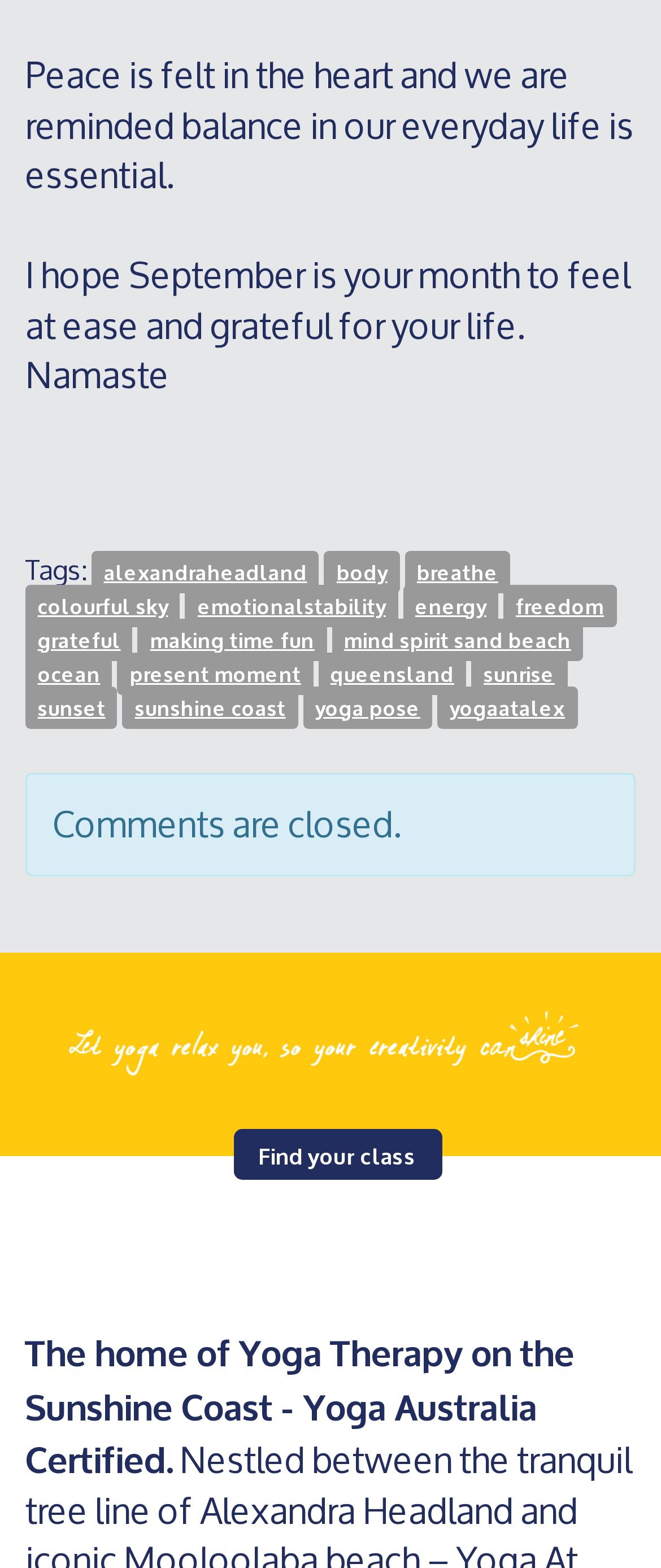Identify the bounding box coordinates for the element you need to click to achieve the following task: "Explore the 'yoga pose' category". Provide the bounding box coordinates as four float numbers between 0 and 1, in the form [left, top, right, bottom].

[0.458, 0.437, 0.654, 0.464]